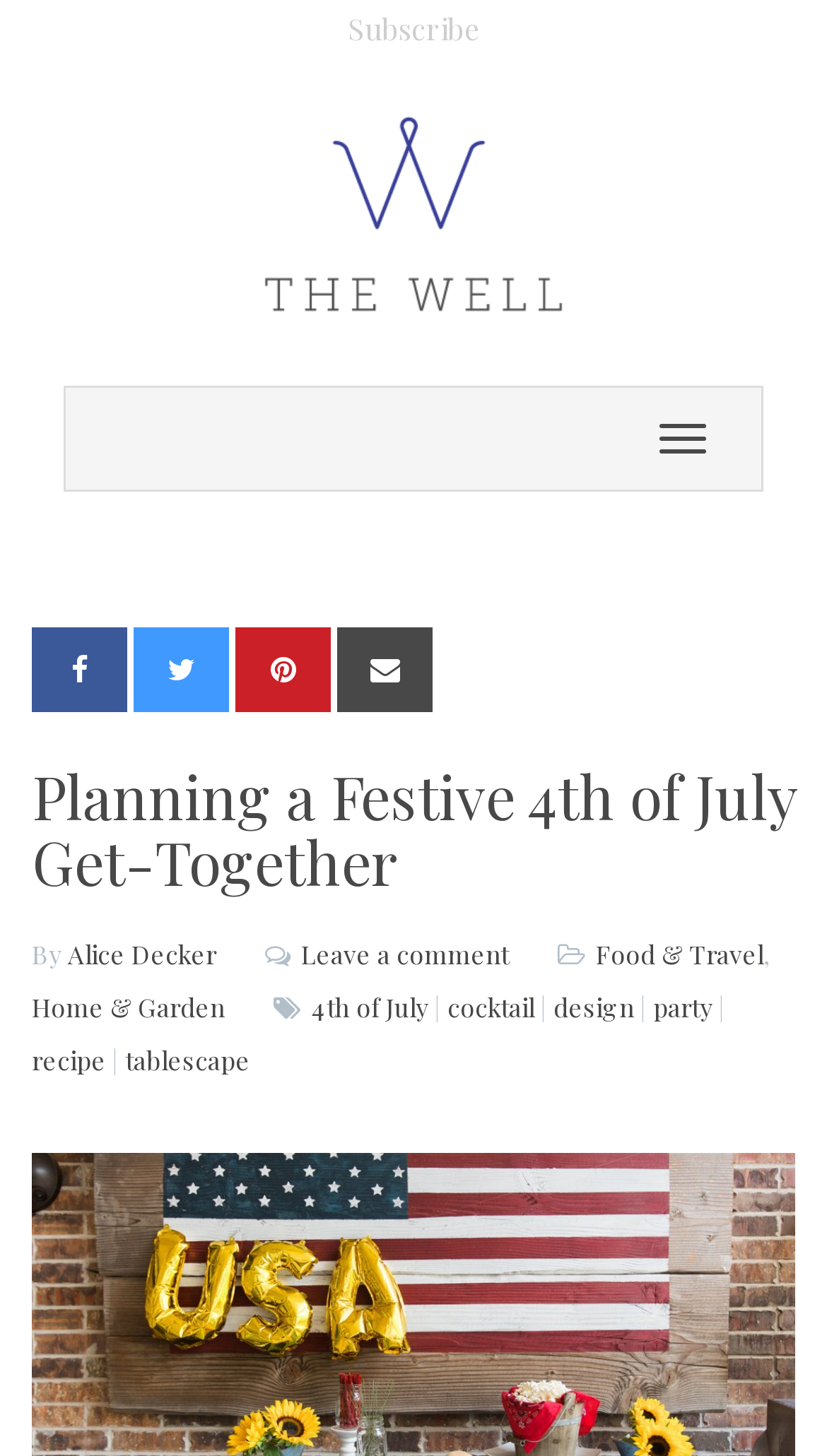Identify the bounding box coordinates of the part that should be clicked to carry out this instruction: "Toggle navigation menu".

[0.769, 0.279, 0.882, 0.314]